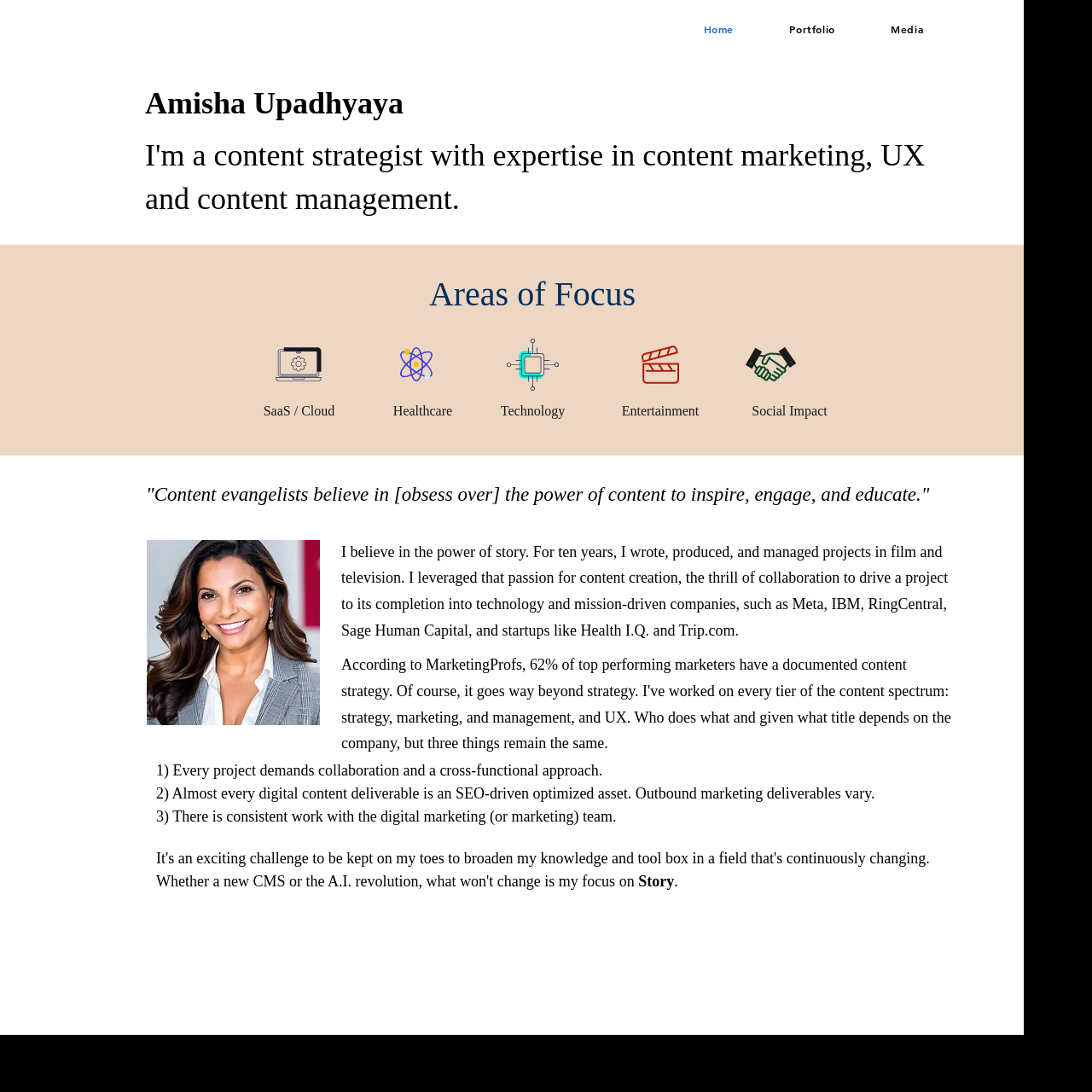Describe all visible elements and their arrangement on the webpage.

This webpage is a personal website for Amisha Upadhyaya, a content strategist. At the top, there is a navigation menu with three links: "Home", "Portfolio", and "Media". Below the navigation menu, there is a main section that takes up most of the page. 

In the main section, there is a heading that displays Amisha Upadhyaya's name, followed by a subheading that describes her expertise in content marketing, UX, and content management. Below this, there is another heading that says "Areas of Focus", which is accompanied by five static text elements that list her areas of focus: SaaS/Cloud, Healthcare, Technology, Entertainment, and Social Impact. These text elements are arranged horizontally, with SaaS/Cloud on the left and Social Impact on the right.

Further down, there is a quote about the power of content, followed by an image of Amisha Upadhyaya's LinkedIn profile picture. Below the image, there is a paragraph of text that describes her background in film and television production and how she transitioned to working in technology and mission-driven companies.

The webpage also features three static text elements that list key takeaways about her approach to content creation, including the importance of collaboration, SEO-driven optimization, and working with digital marketing teams. Finally, at the bottom of the page, there is a small section with the word "Story" and a period.